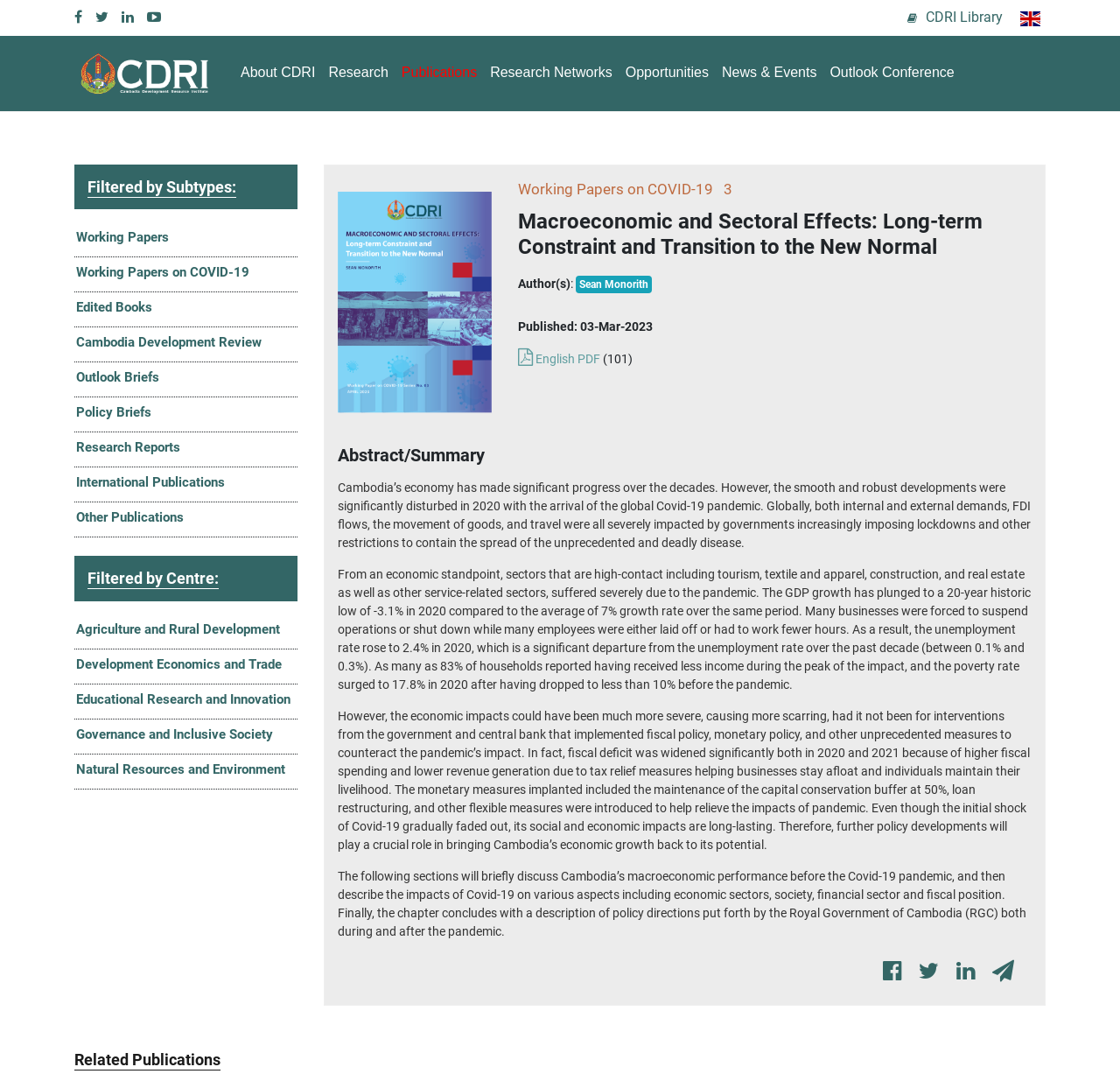Predict the bounding box of the UI element that fits this description: "embryonic energy storage business.".

None